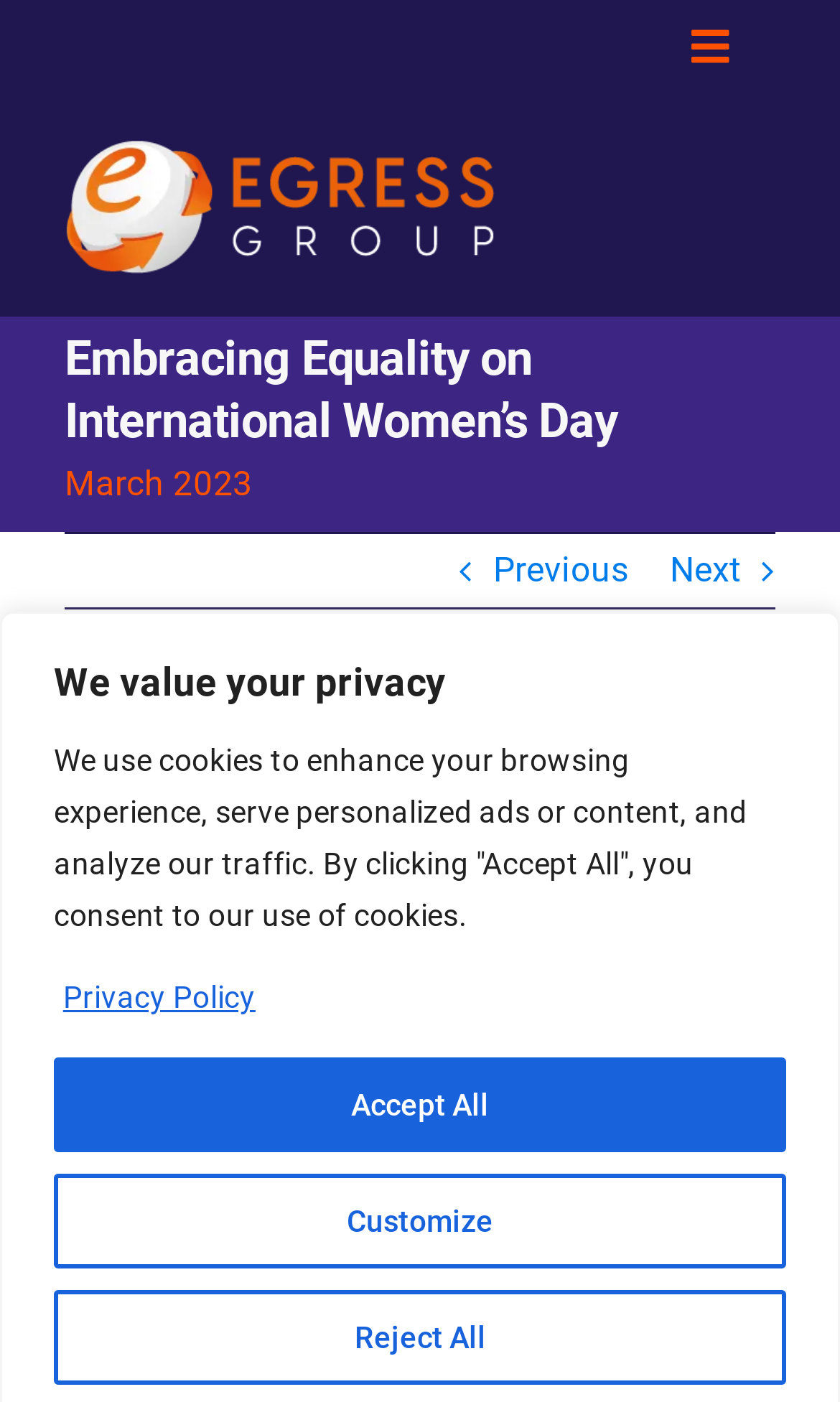Locate the heading on the webpage and return its text.

Embracing Equality on International Women’s Day